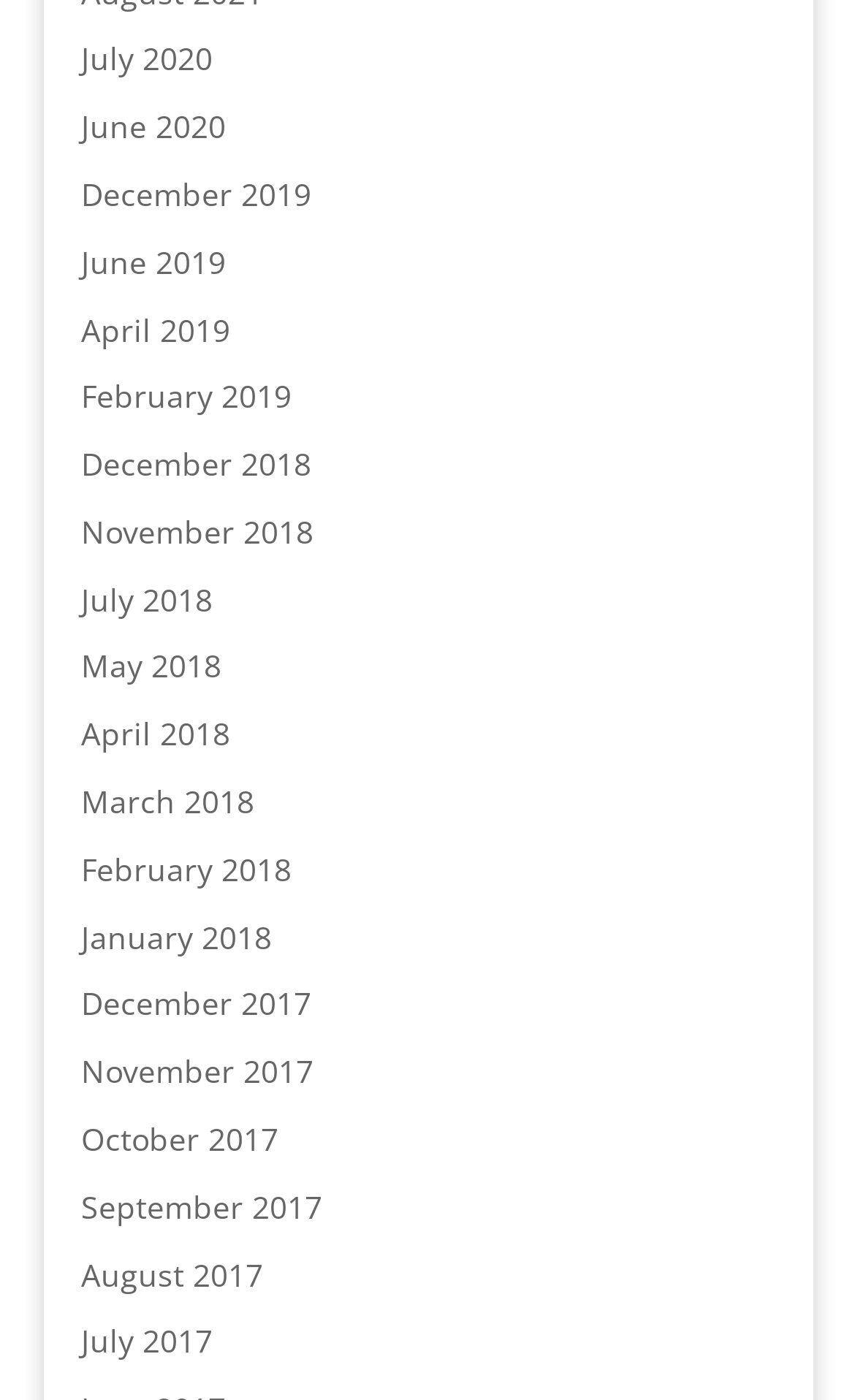Pinpoint the bounding box coordinates of the clickable area necessary to execute the following instruction: "view February 2019". The coordinates should be given as four float numbers between 0 and 1, namely [left, top, right, bottom].

[0.095, 0.268, 0.341, 0.298]